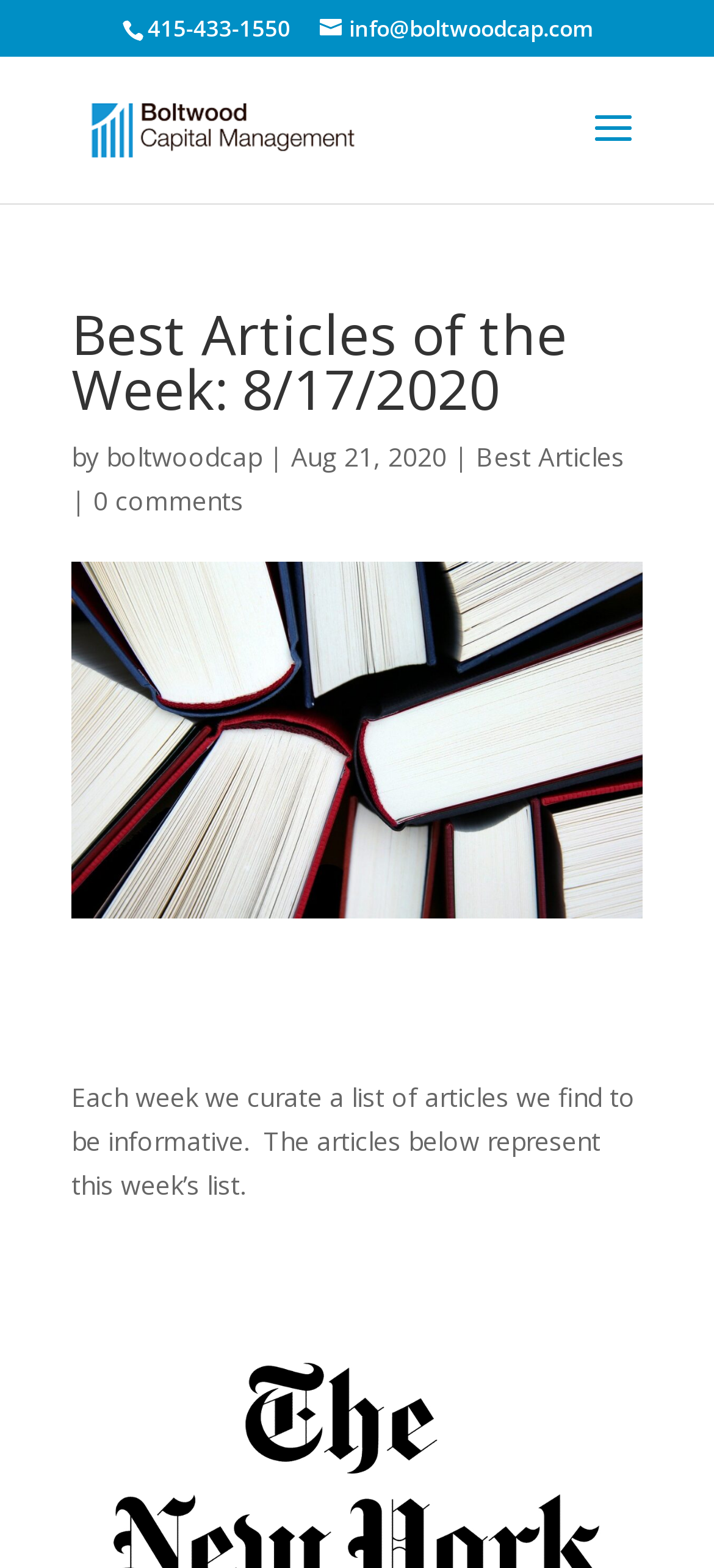Refer to the image and offer a detailed explanation in response to the question: What is the date of the article?

I found the date by looking at the section below the main heading, where I saw a static text element with the date 'Aug 21, 2020'.